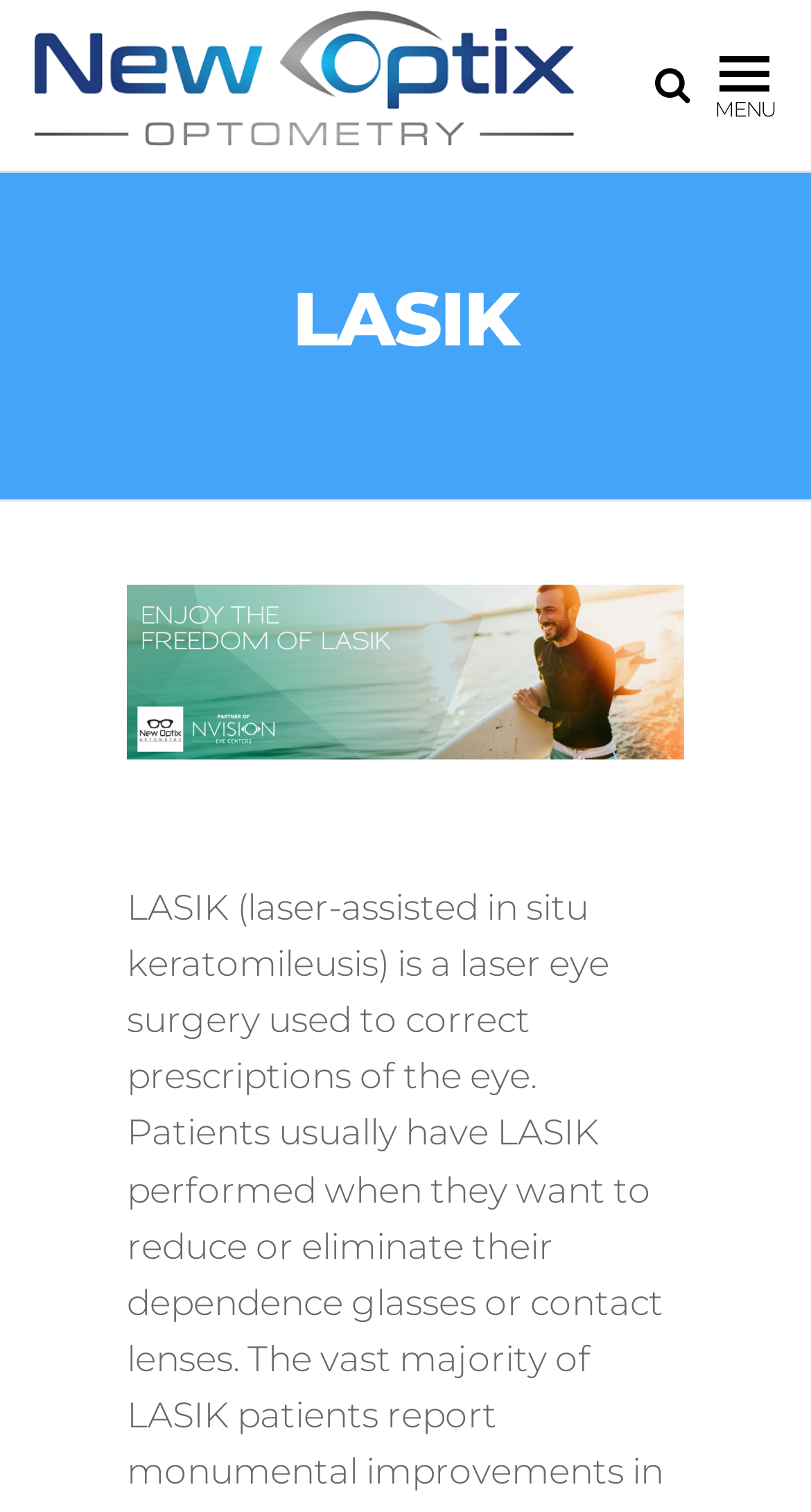Find and provide the bounding box coordinates for the UI element described with: "Menu".

[0.887, 0.037, 0.949, 0.076]